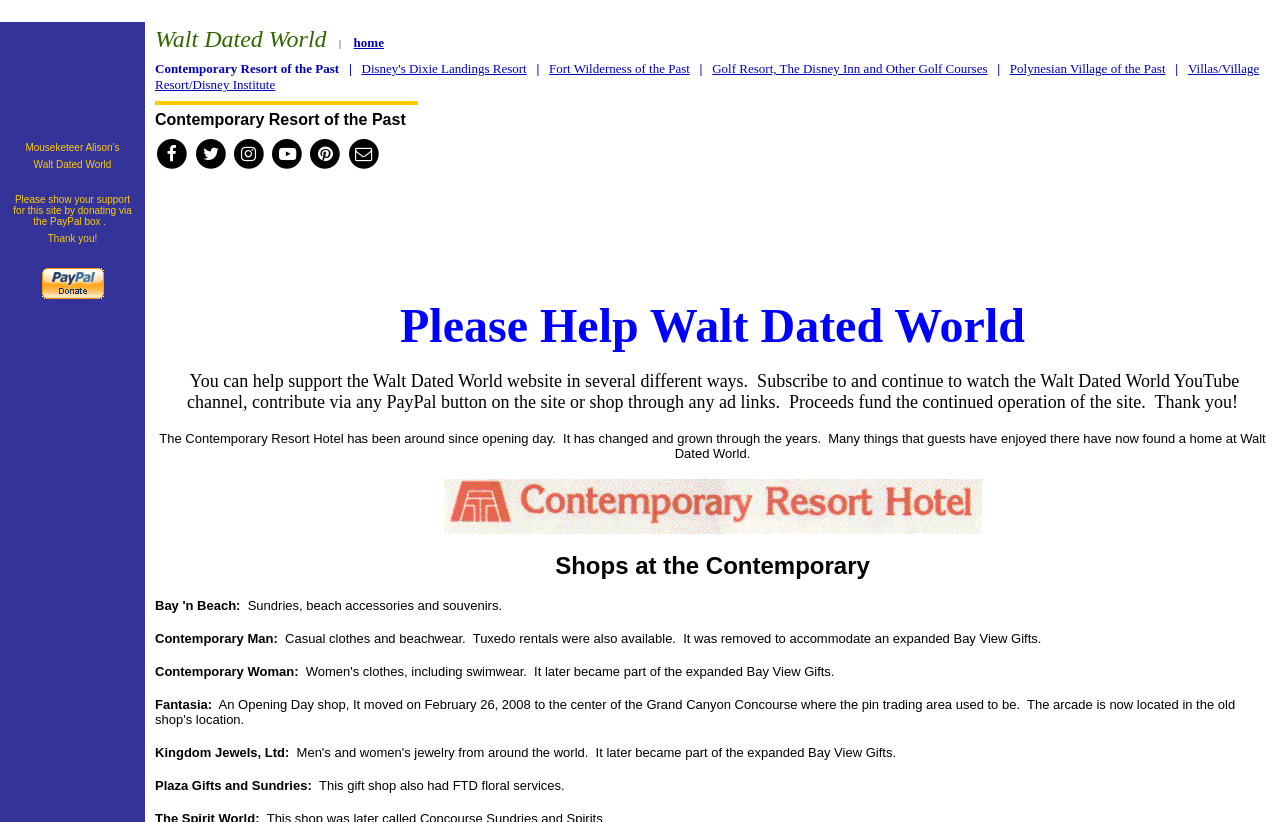Give a concise answer using only one word or phrase for this question:
What is the main topic of the webpage?

Removed elements from the Contemporary Resort